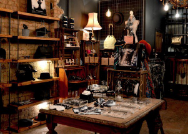What is the atmosphere of the boutique?
Refer to the image and provide a one-word or short phrase answer.

Warm and inviting